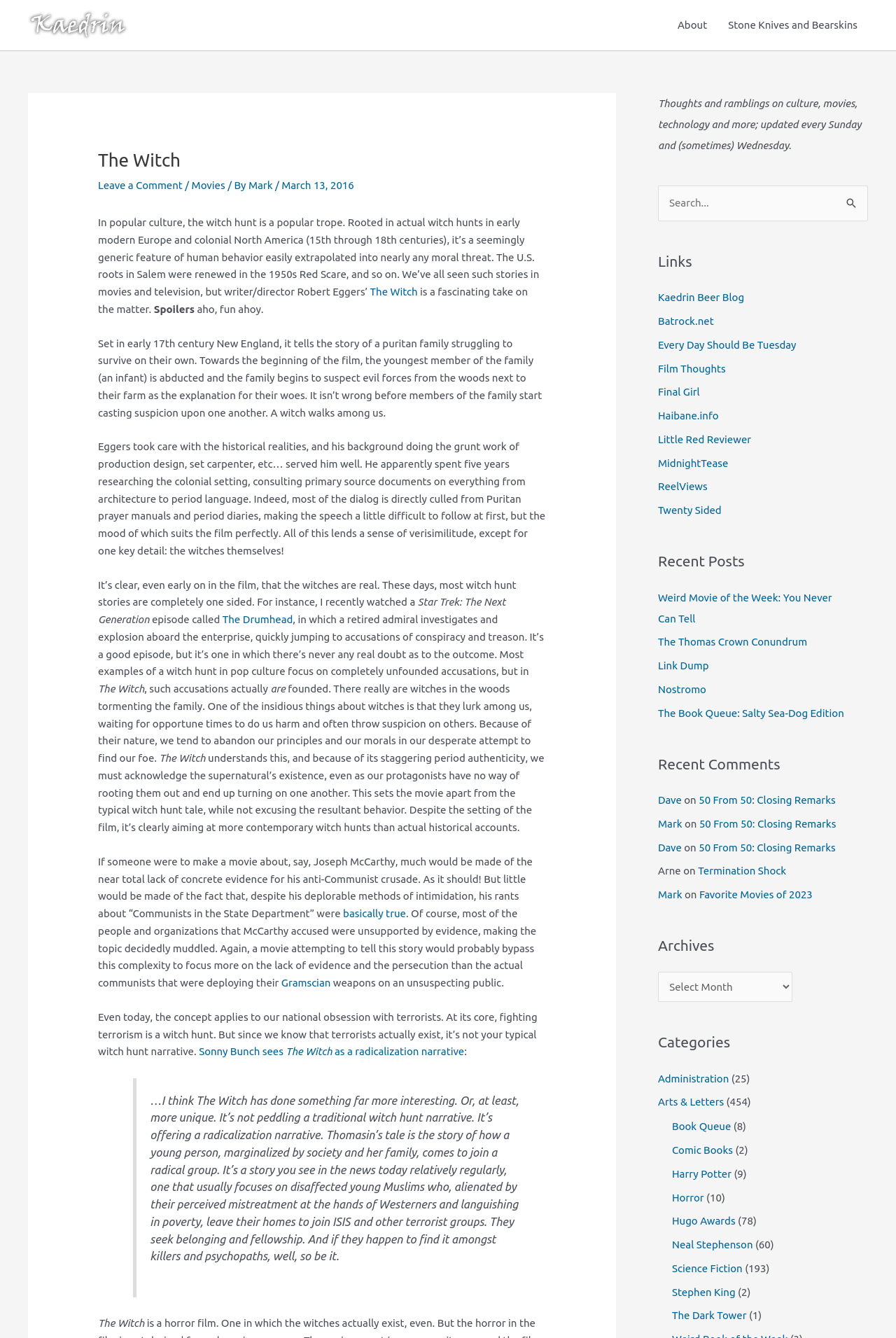What is the purpose of the search box?
Provide a concise answer using a single word or phrase based on the image.

To search the blog